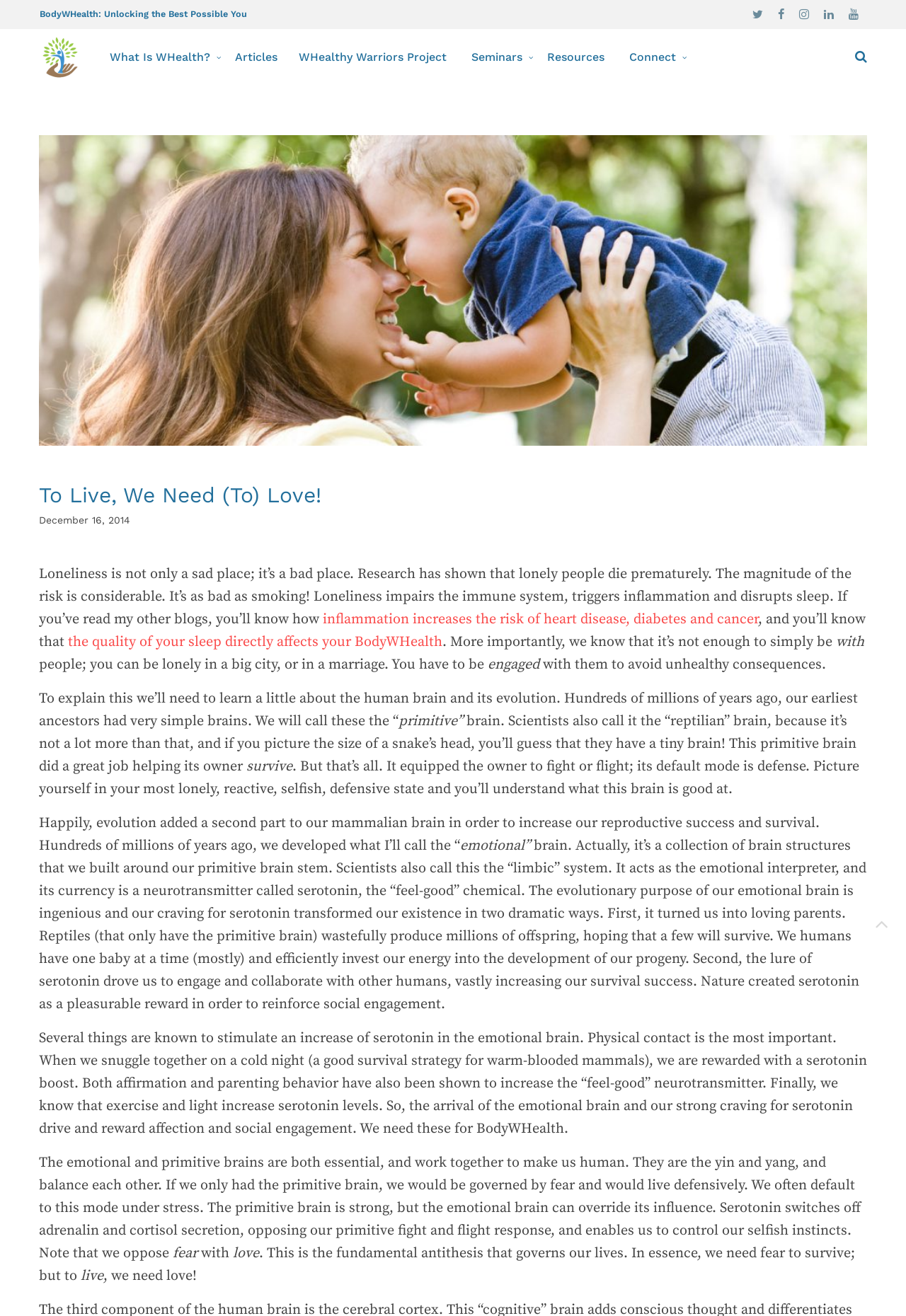What is the topic of the article?
Answer the question using a single word or phrase, according to the image.

The importance of love